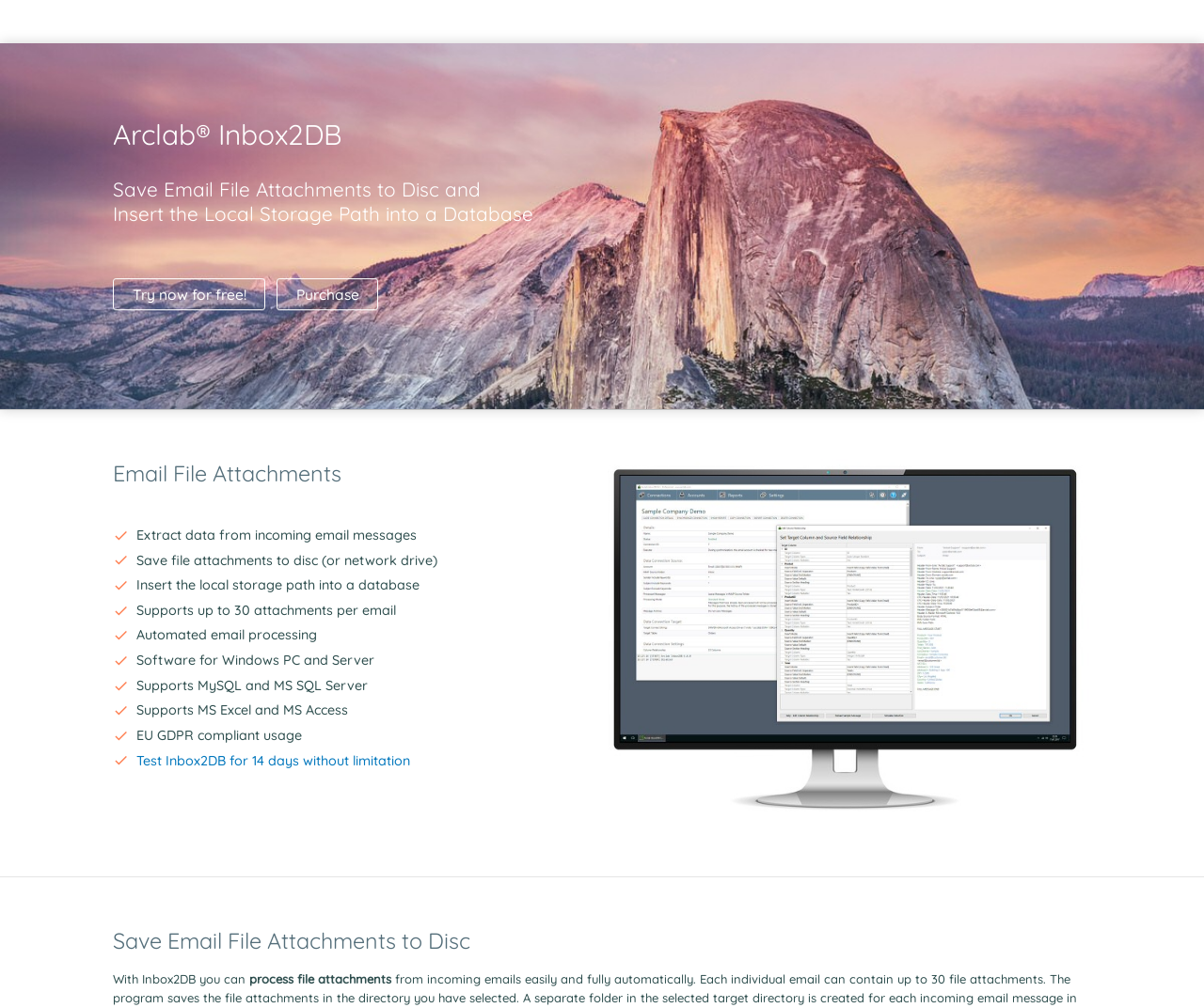Locate the bounding box coordinates of the clickable area needed to fulfill the instruction: "Download the essay".

None